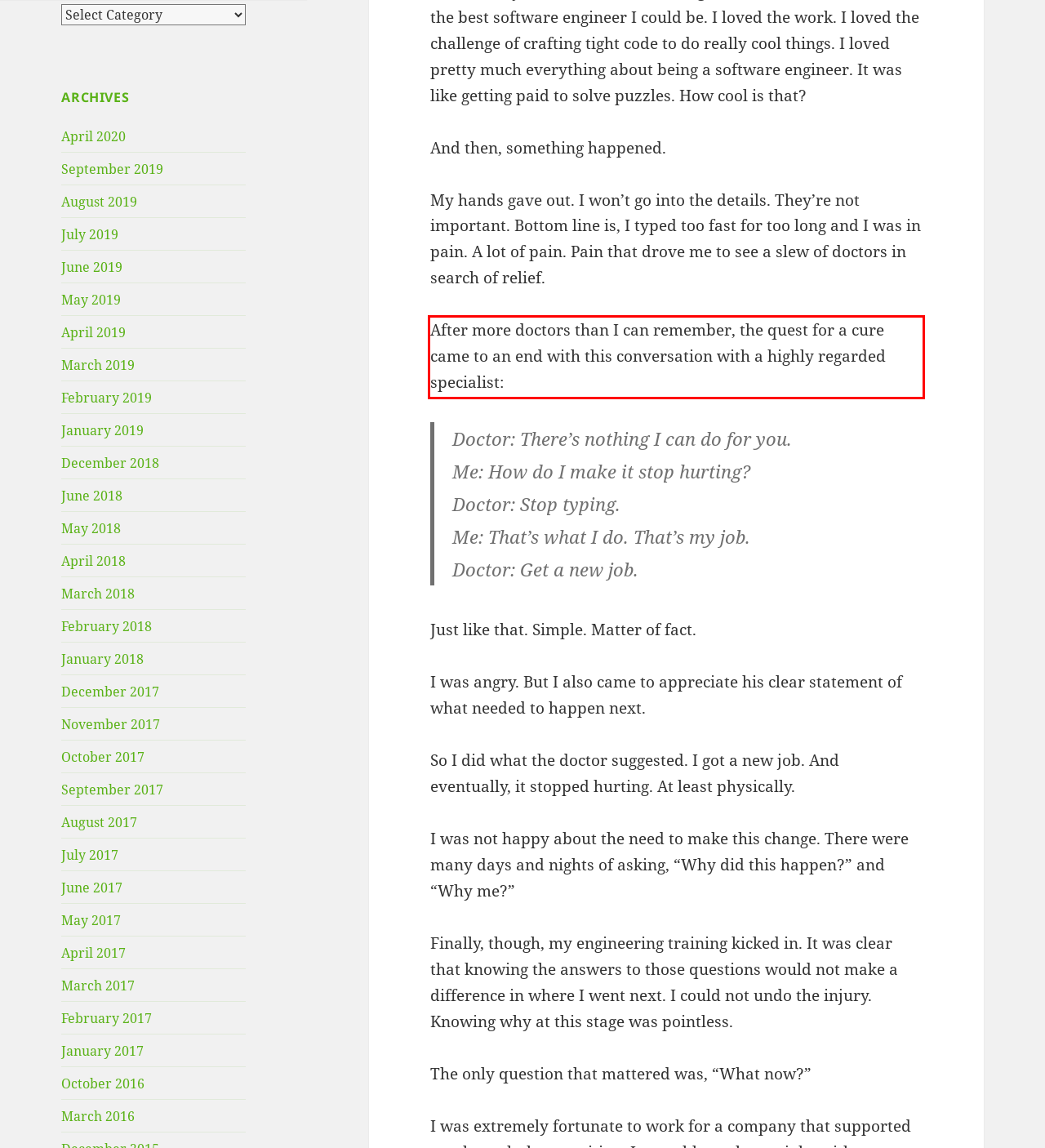Examine the webpage screenshot, find the red bounding box, and extract the text content within this marked area.

After more doctors than I can remember, the quest for a cure came to an end with this conversation with a highly regarded specialist: